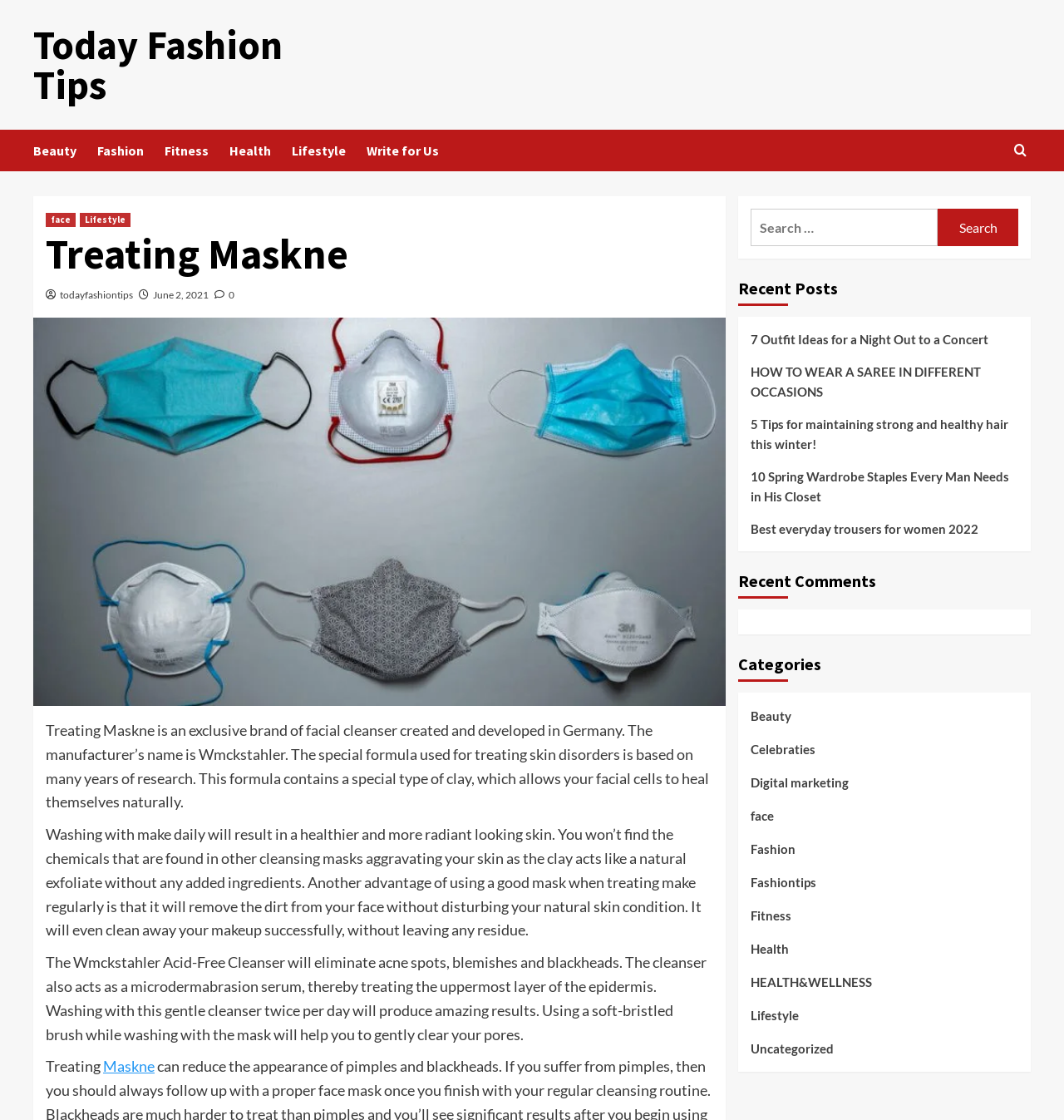From the webpage screenshot, identify the region described by parent_node: Search for: value="Search". Provide the bounding box coordinates as (top-left x, top-left y, bottom-right x, bottom-right y), with each value being a floating point number between 0 and 1.

[0.881, 0.186, 0.957, 0.22]